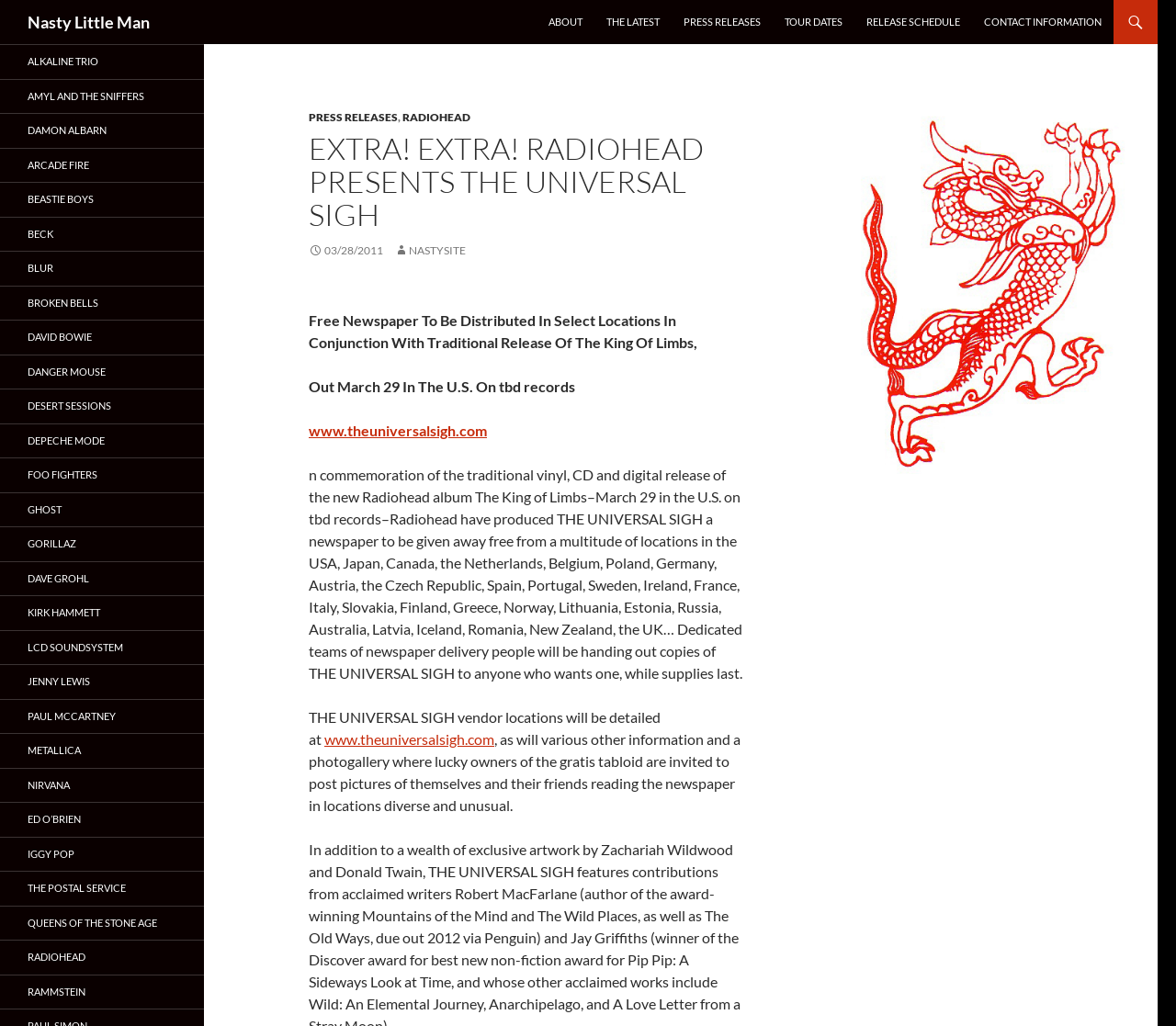Locate the bounding box coordinates of the area where you should click to accomplish the instruction: "Visit Nasty Little Man website".

[0.023, 0.0, 0.127, 0.043]